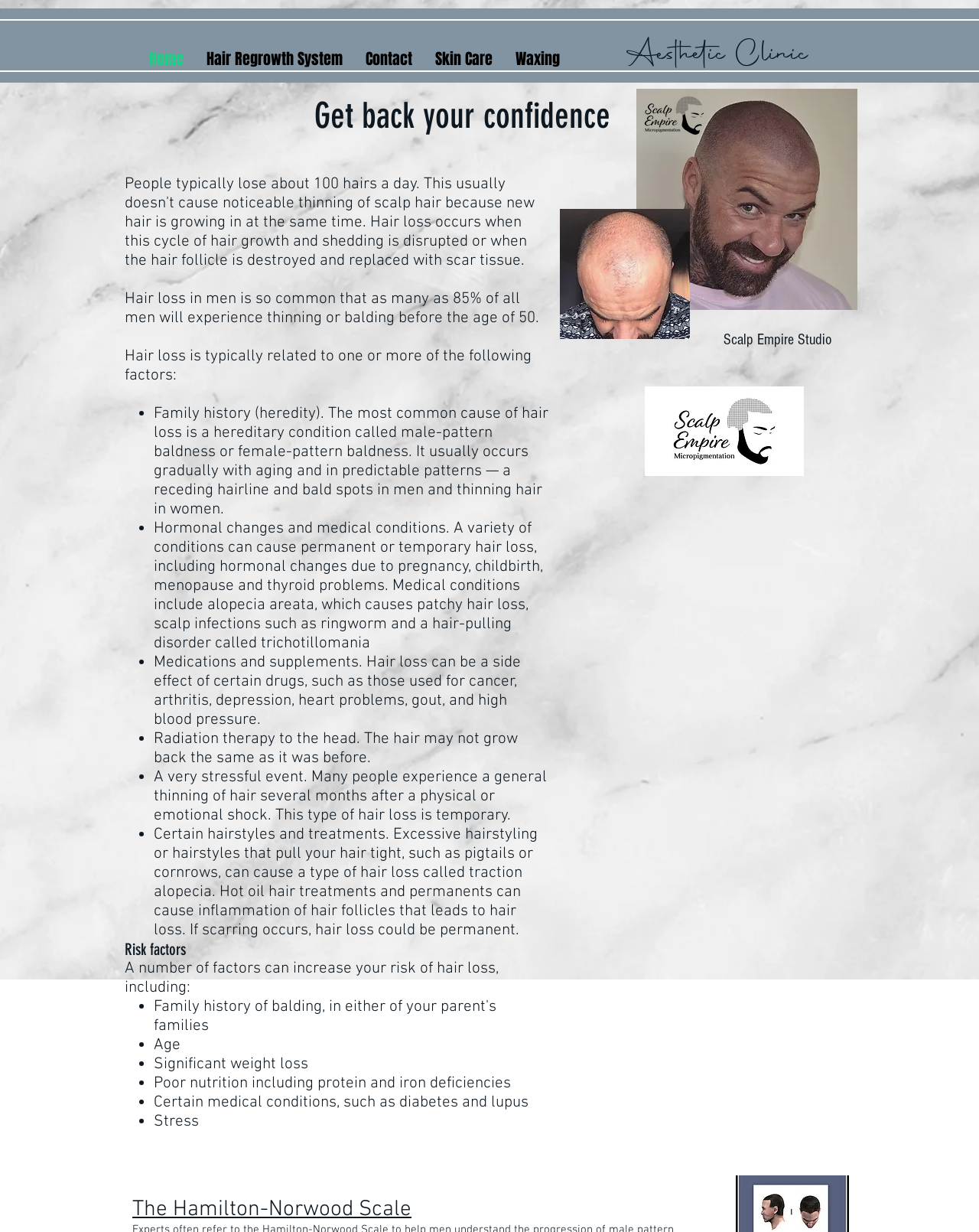Predict the bounding box coordinates for the UI element described as: "LondonBridgeTickets". The coordinates should be four float numbers between 0 and 1, presented as [left, top, right, bottom].

None